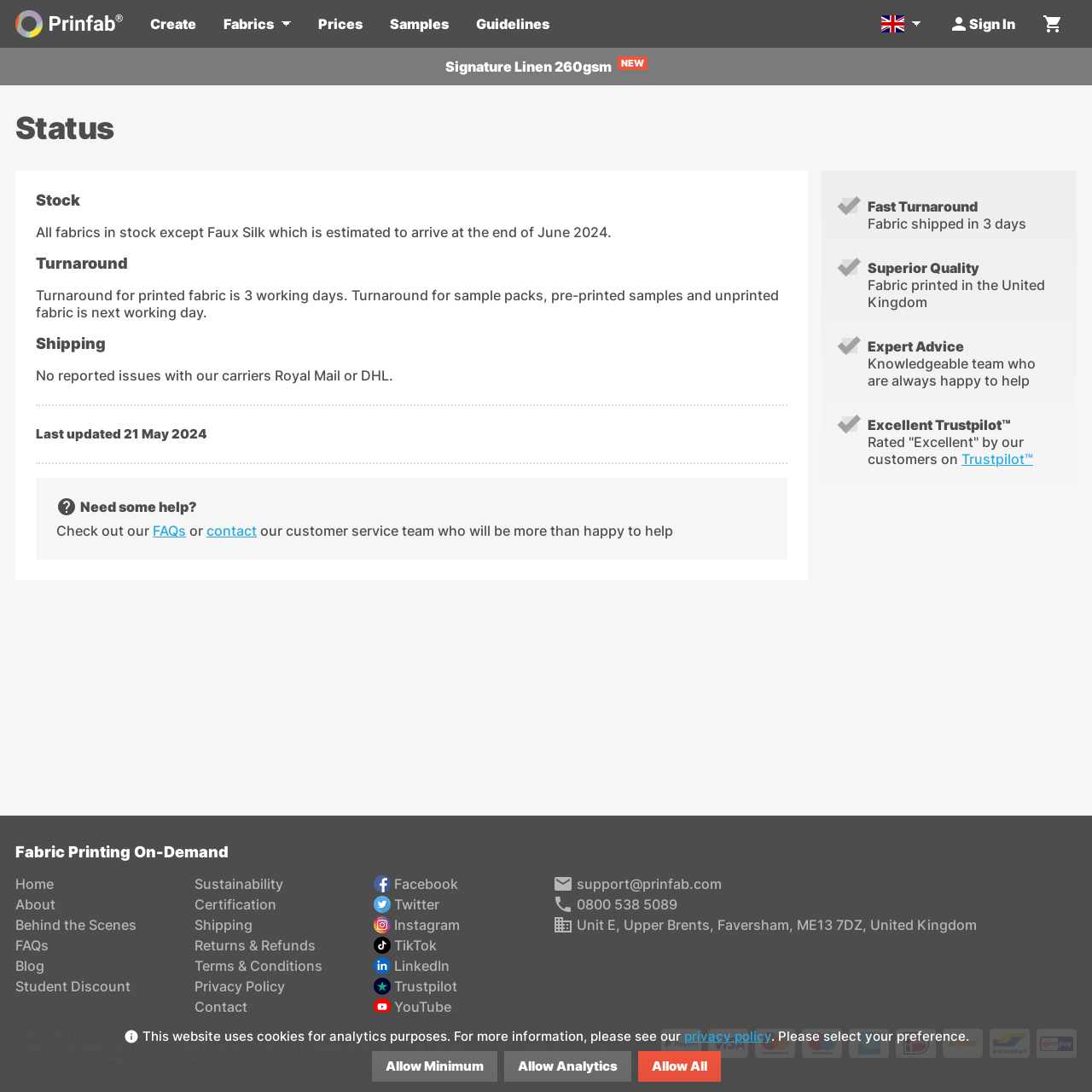Please determine the bounding box coordinates of the section I need to click to accomplish this instruction: "Contact customer service".

[0.189, 0.478, 0.235, 0.494]